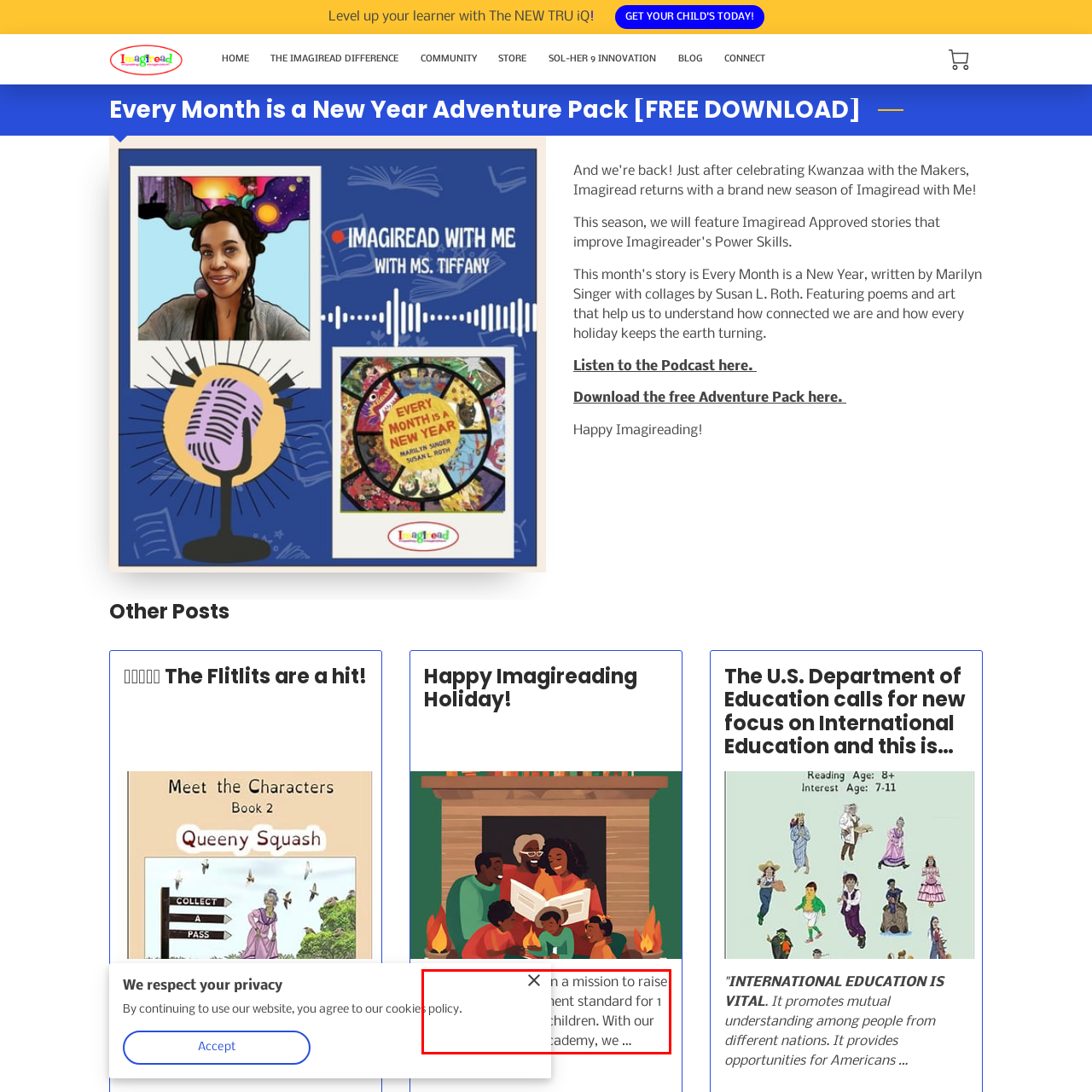Identify the text inside the red bounding box in the provided webpage screenshot and transcribe it.

@Imagiread, we're on a mission to raise the literacy development standard for 1 million school-aged children. With our new online iReadE Academy, we …